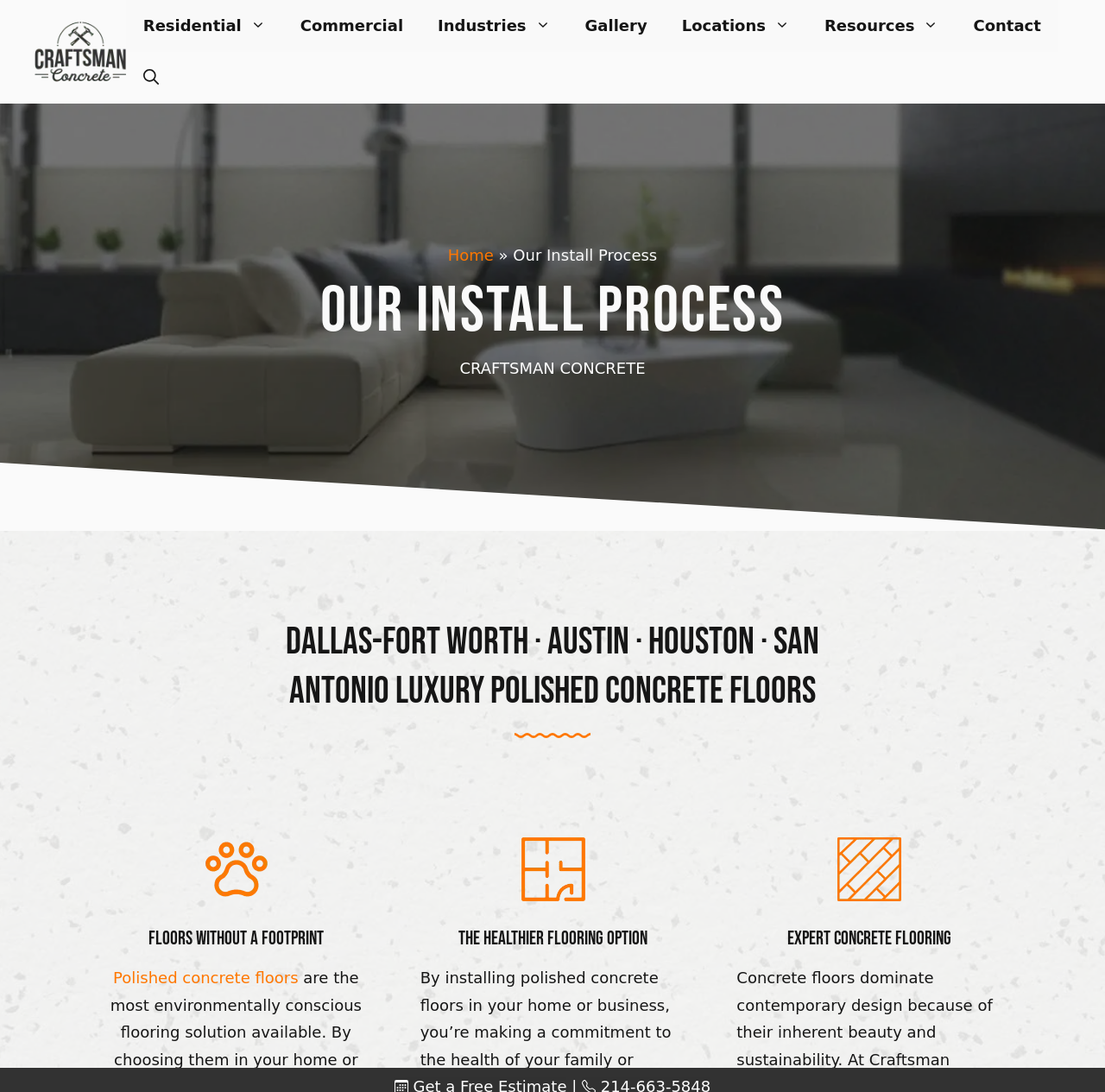Please identify the bounding box coordinates of the clickable region that I should interact with to perform the following instruction: "Click on the 'Residential' link". The coordinates should be expressed as four float numbers between 0 and 1, i.e., [left, top, right, bottom].

[0.114, 0.0, 0.256, 0.047]